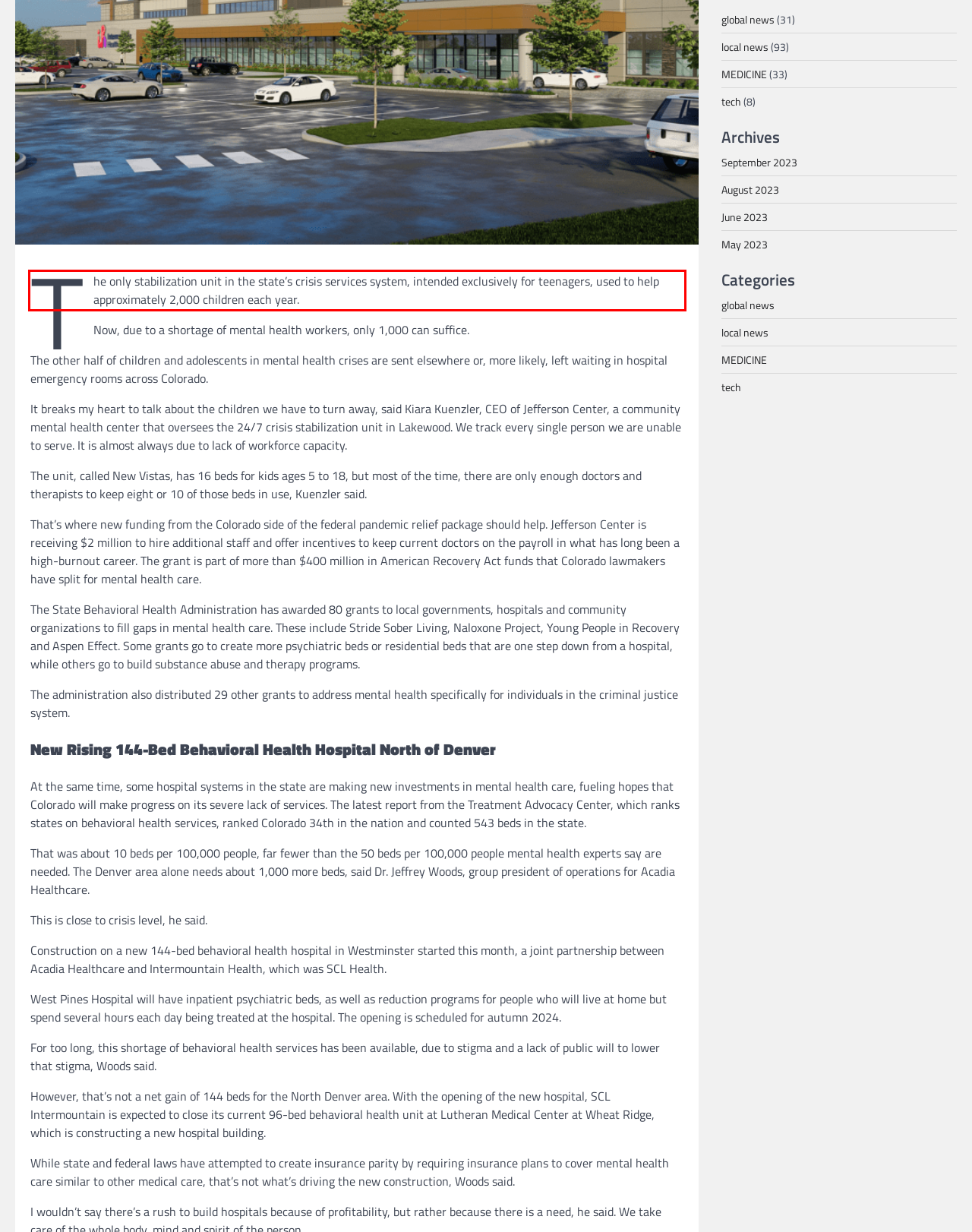You have a screenshot of a webpage with a red bounding box. Use OCR to generate the text contained within this red rectangle.

The only stabilization unit in the state’s crisis services system, intended exclusively for teenagers, used to help approximately 2,000 children each year.